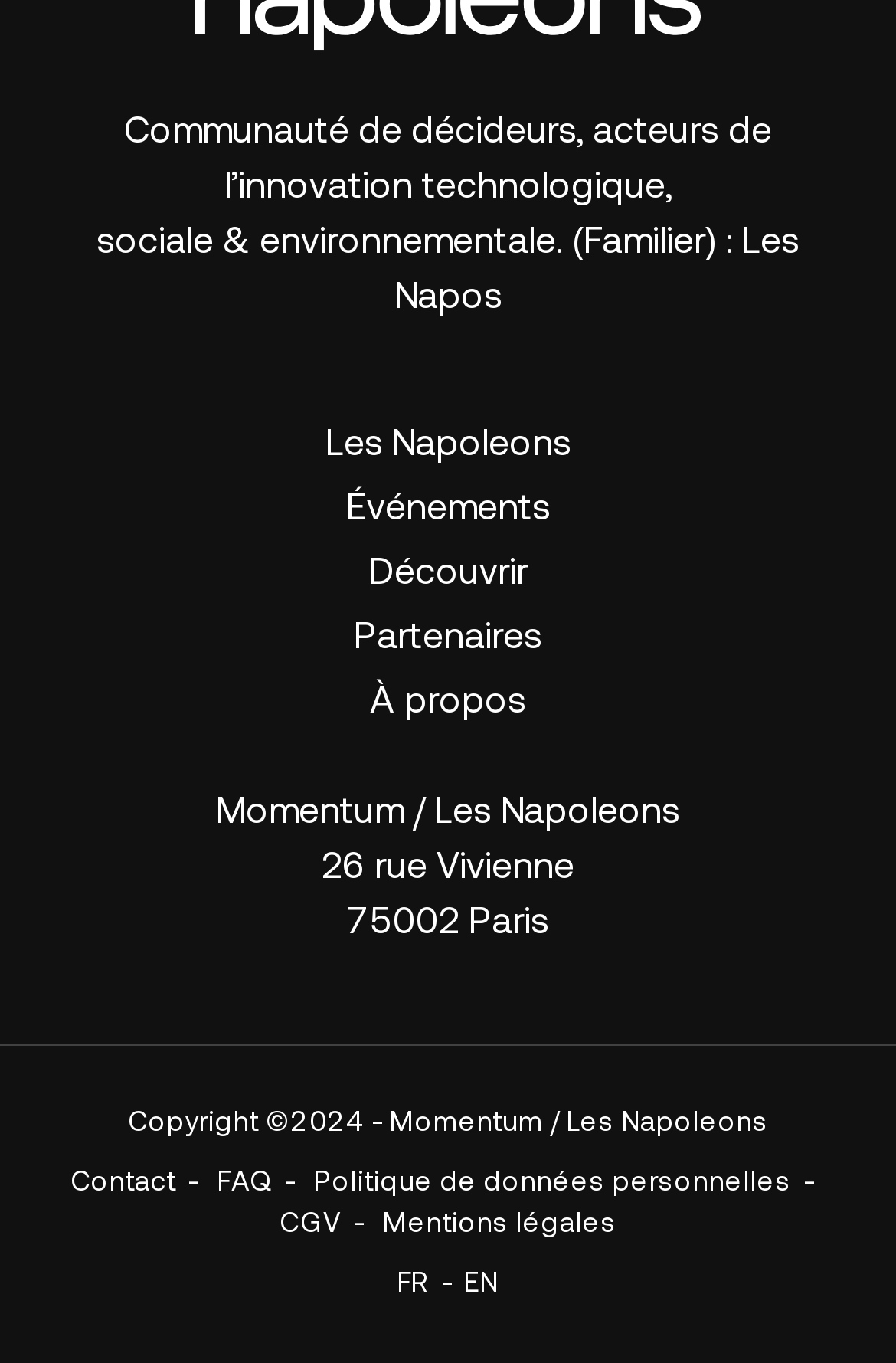How many languages are available on the website?
Based on the visual, give a brief answer using one word or a short phrase.

2